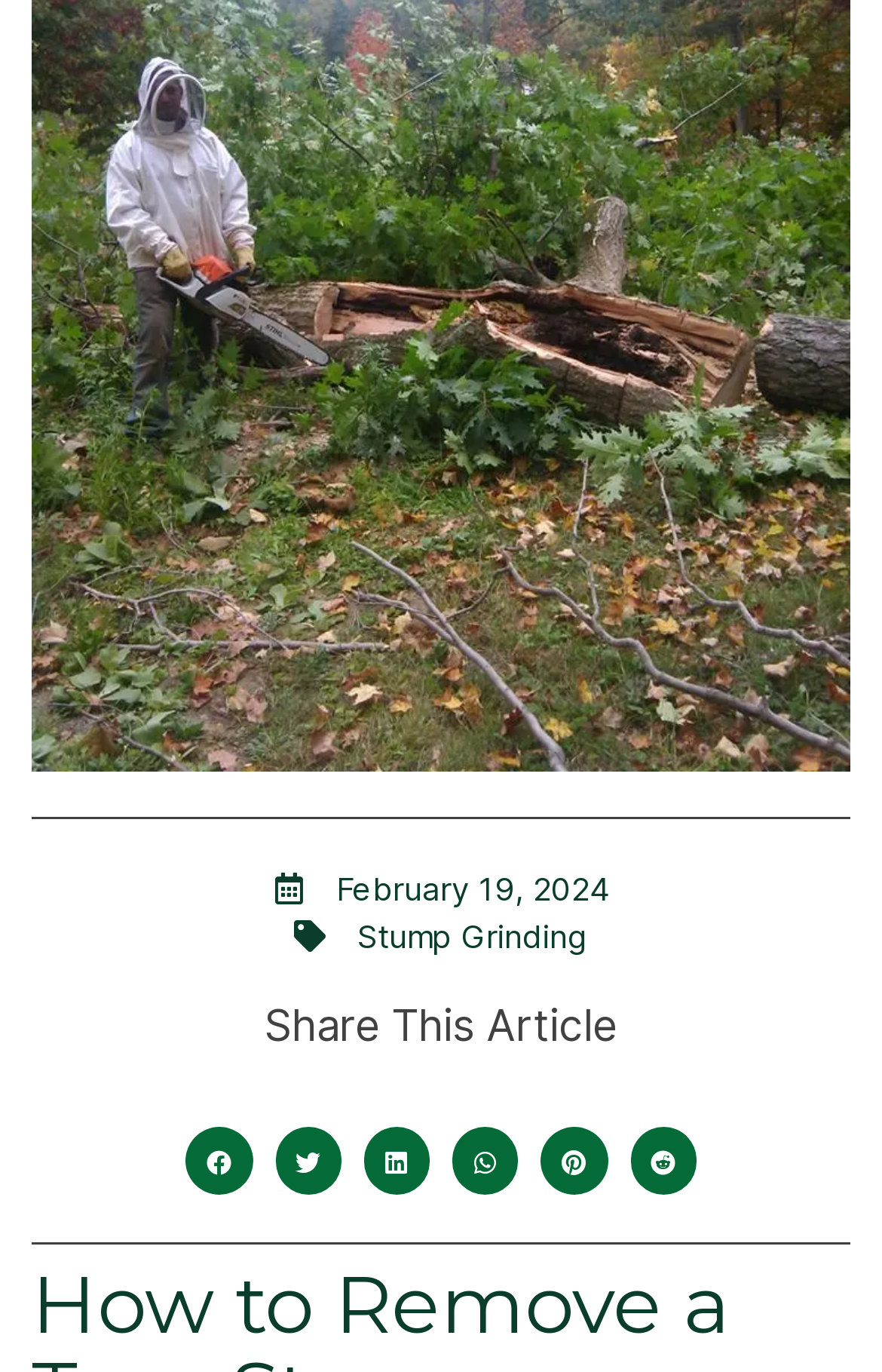Find the bounding box coordinates of the clickable element required to execute the following instruction: "View Stump Grinding page". Provide the coordinates as four float numbers between 0 and 1, i.e., [left, top, right, bottom].

[0.405, 0.669, 0.667, 0.697]